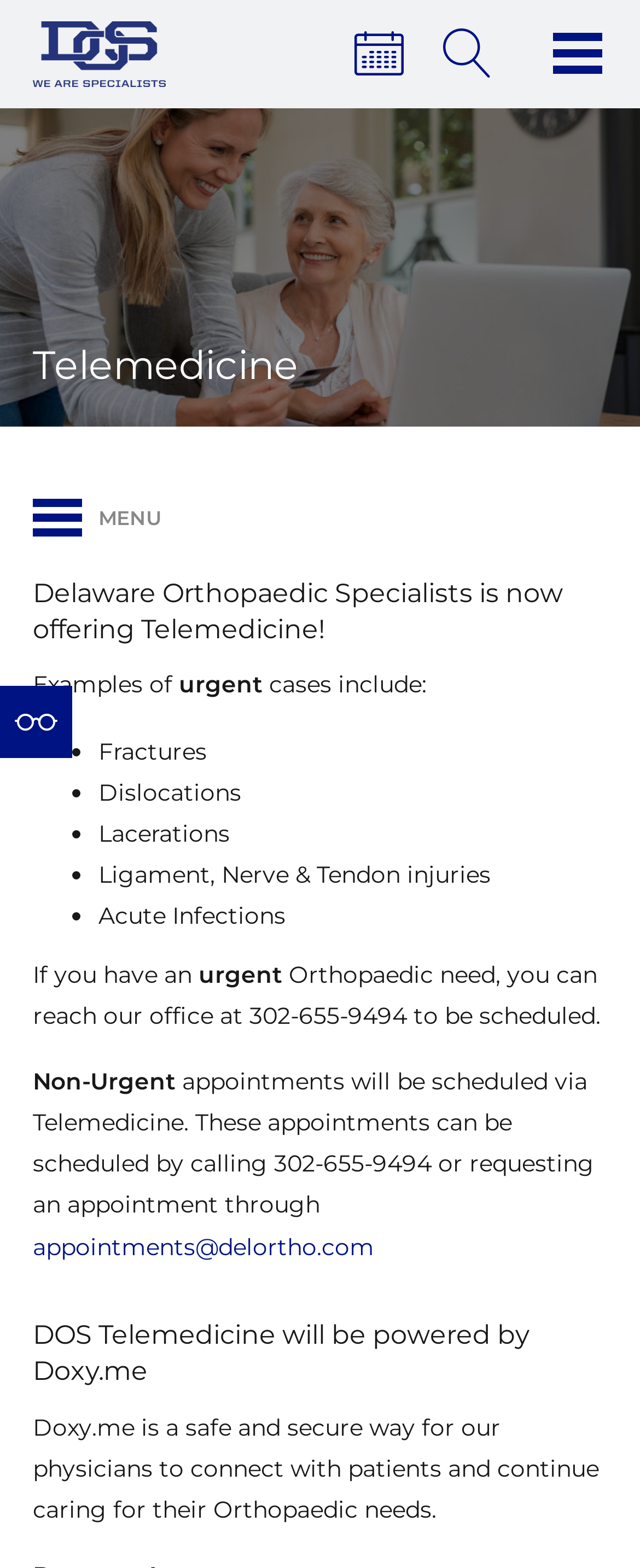What types of cases can be treated via Telemedicine?
Based on the image, answer the question with as much detail as possible.

I found the list of cases by looking at the bullet points on the webpage, which include Fractures, Dislocations, Lacerations, Ligament, Nerve & Tendon injuries, and Acute Infections.